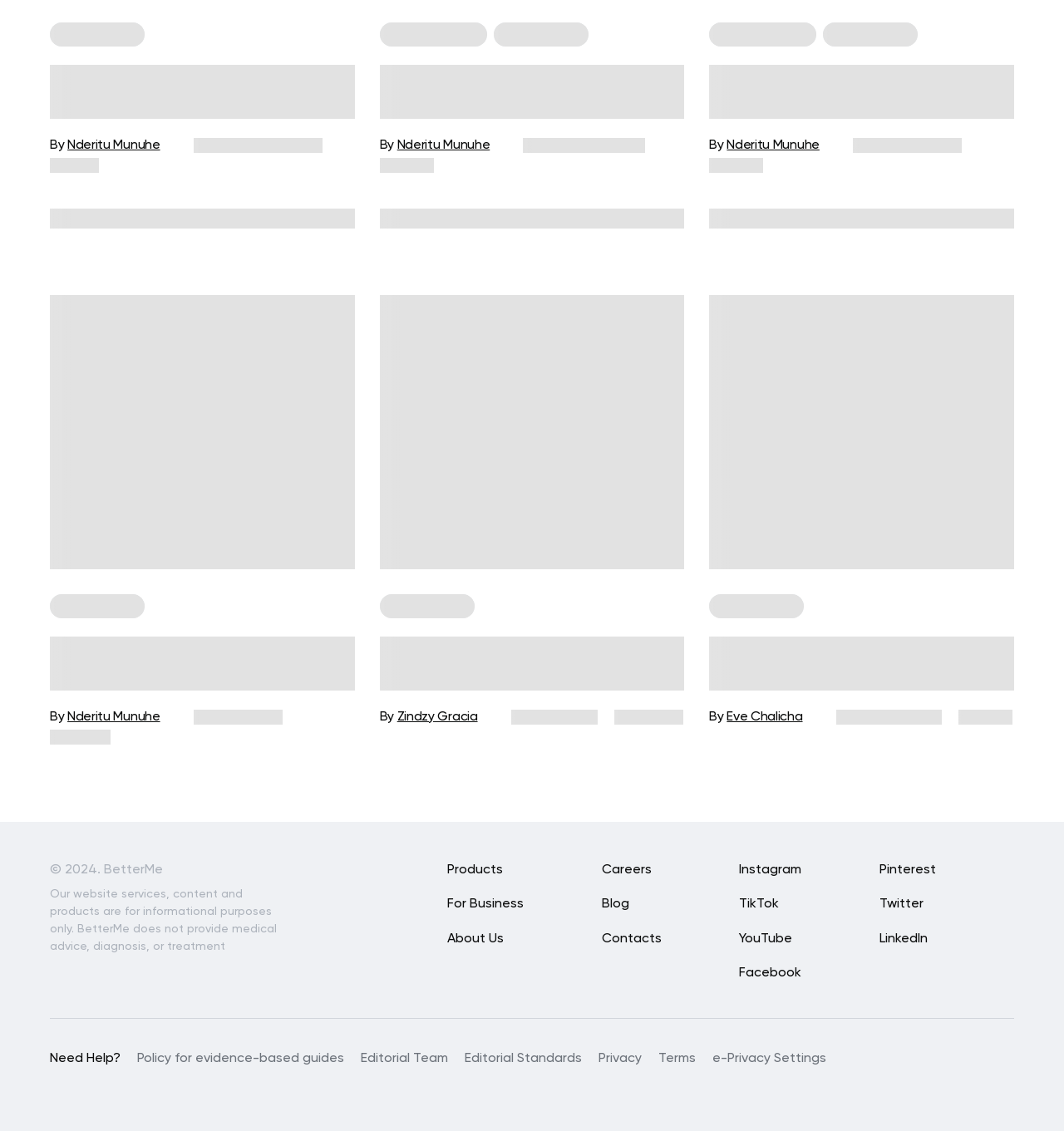Please respond to the question with a concise word or phrase:
What is the topic of the article at the top left?

Workout Plans